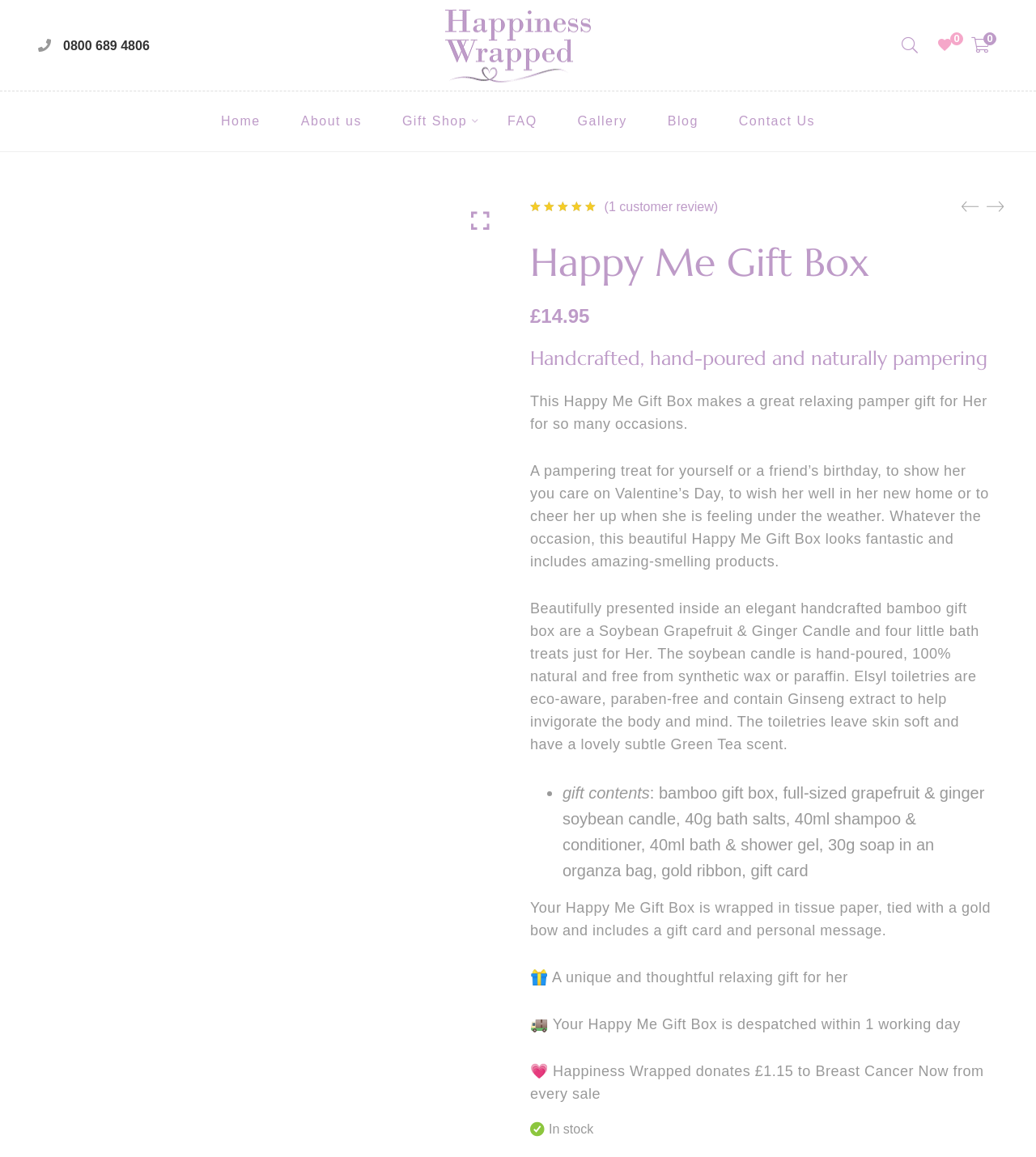Reply to the question with a brief word or phrase: What is the type of candle included in the gift box?

Soybean Grapefruit & Ginger Candle